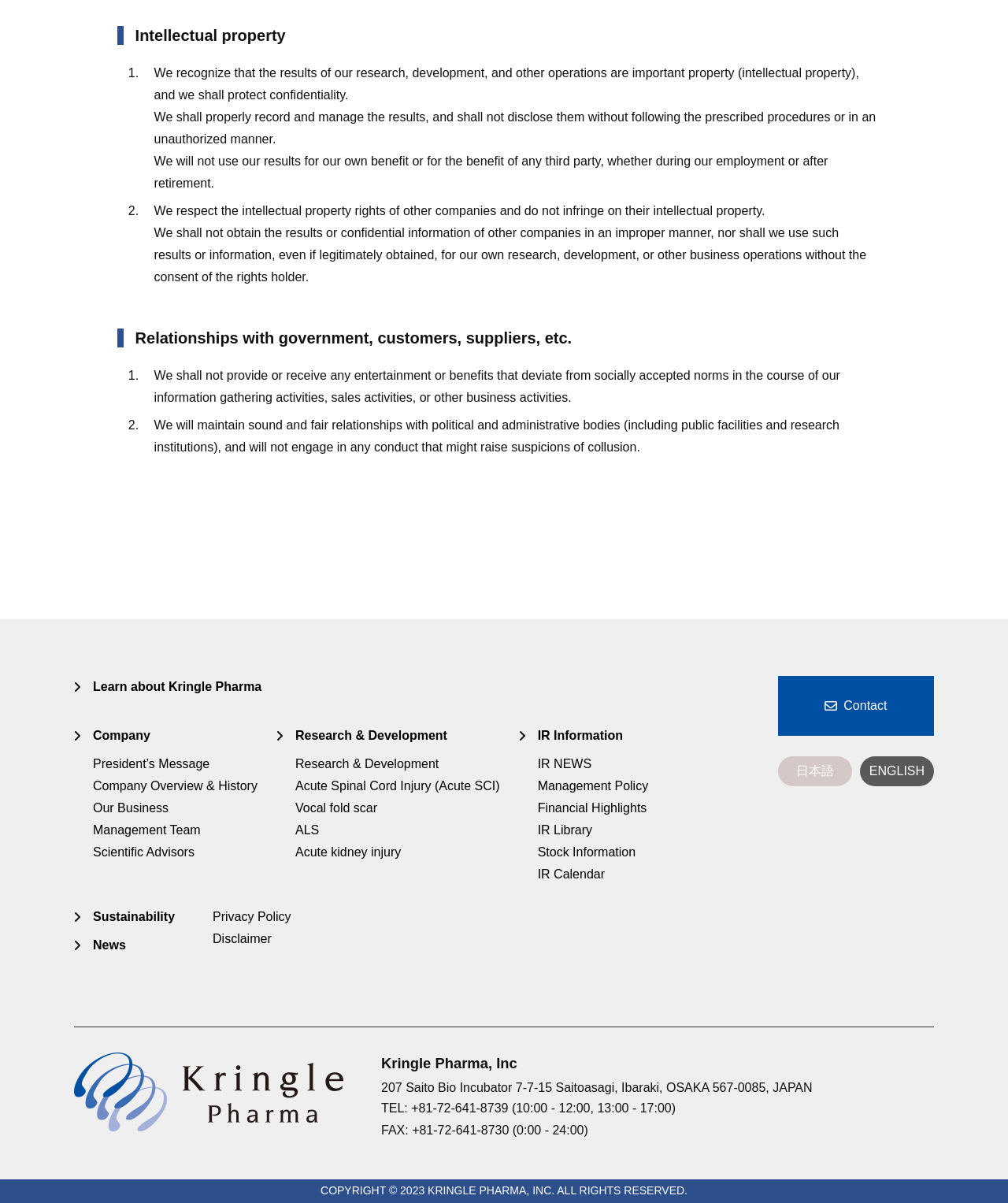What is the company's research focus?
Based on the image, answer the question in a detailed manner.

The webpage lists several research areas, including Acute Spinal Cord Injury, Vocal fold scar, ALS, and Acute kidney injury, indicating that the company is focused on researching and developing treatments for these conditions.